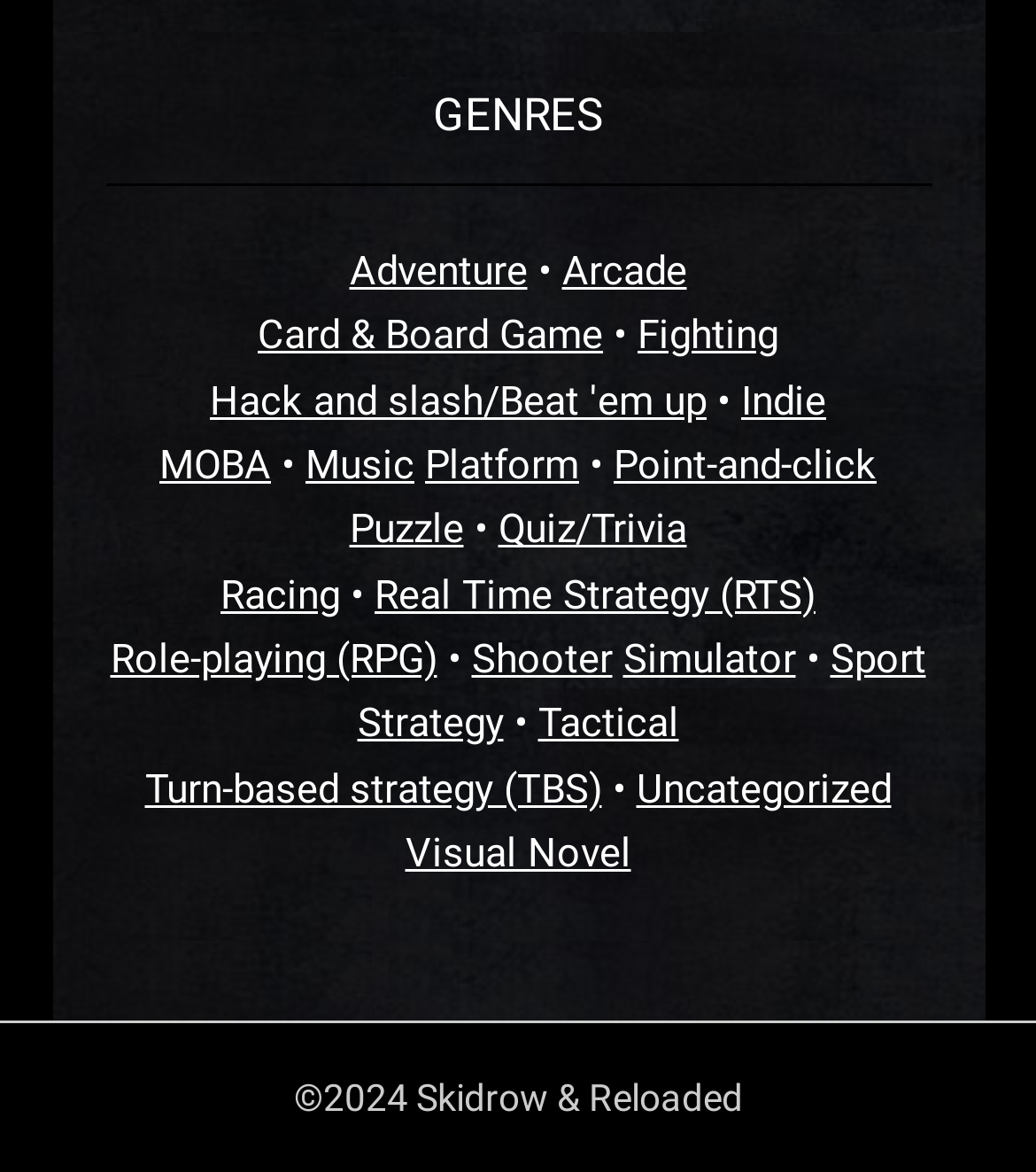Find and indicate the bounding box coordinates of the region you should select to follow the given instruction: "Visit the Tripinview website".

None